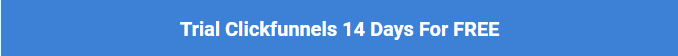Please provide a short answer using a single word or phrase for the question:
What is the primary purpose of the free trial?

To experience the platform's capabilities